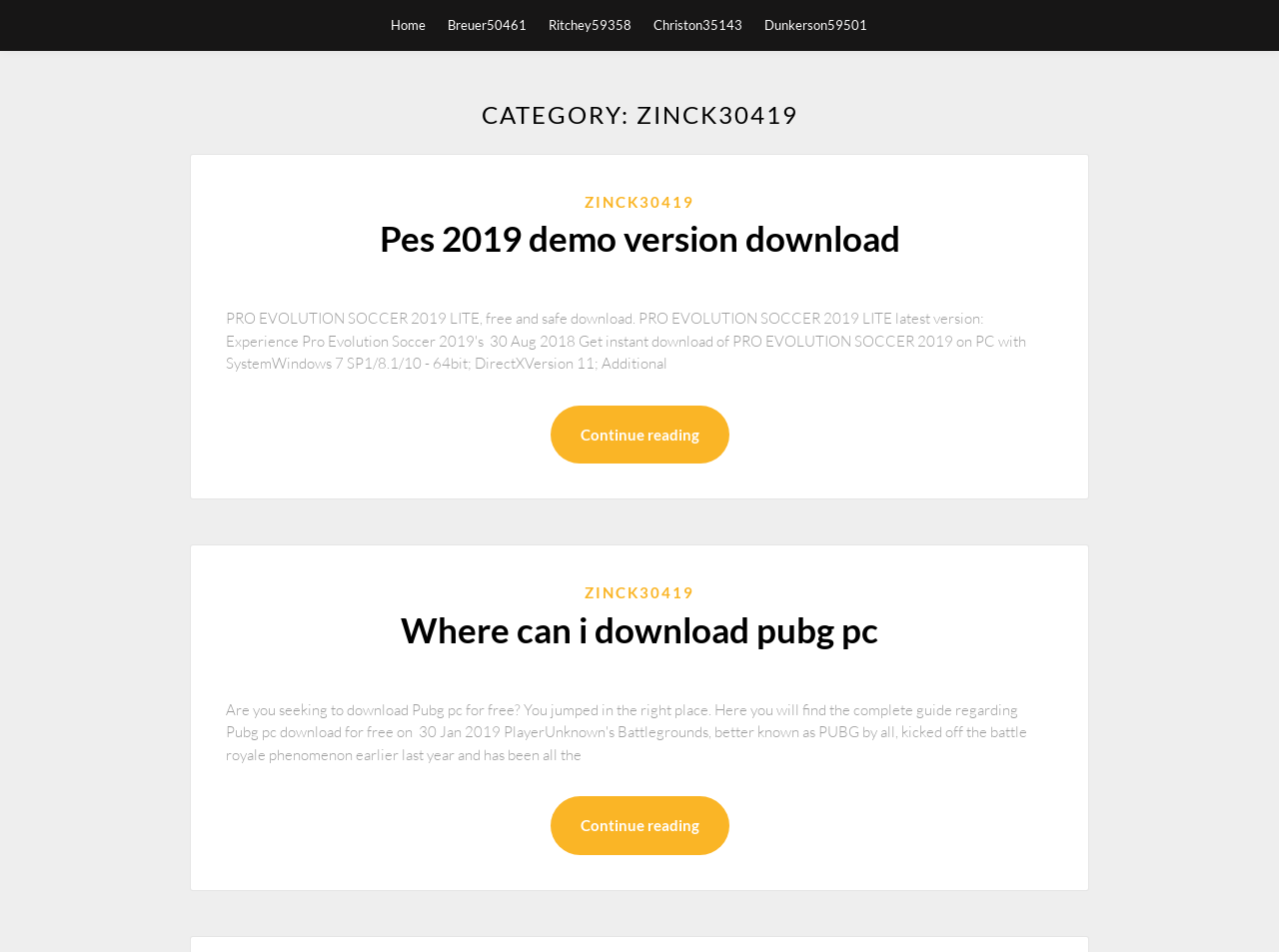Find the bounding box coordinates for the HTML element described as: "Pes 2019 demo version download". The coordinates should consist of four float values between 0 and 1, i.e., [left, top, right, bottom].

[0.296, 0.228, 0.704, 0.272]